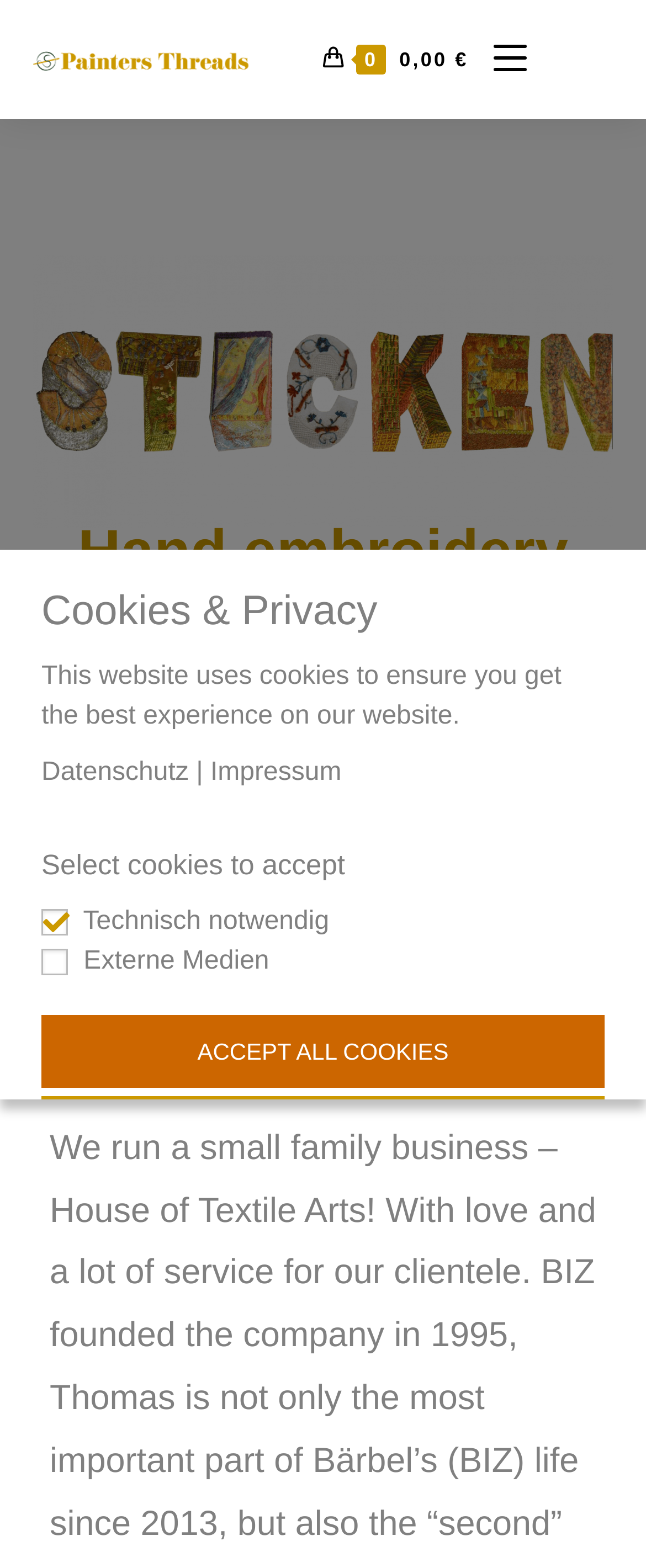Please give a concise answer to this question using a single word or phrase: 
How many checkboxes are there in the cookies section?

2